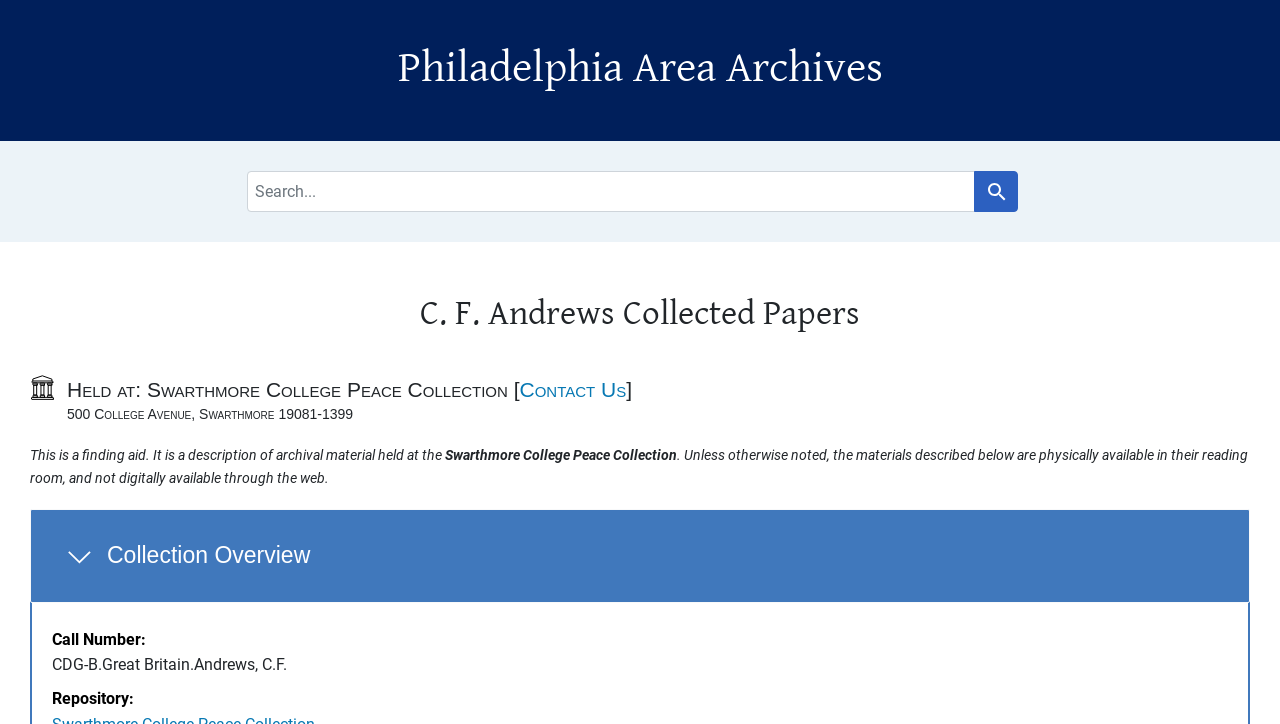Find the UI element described as: "Contact Us" and predict its bounding box coordinates. Ensure the coordinates are four float numbers between 0 and 1, [left, top, right, bottom].

[0.406, 0.522, 0.489, 0.554]